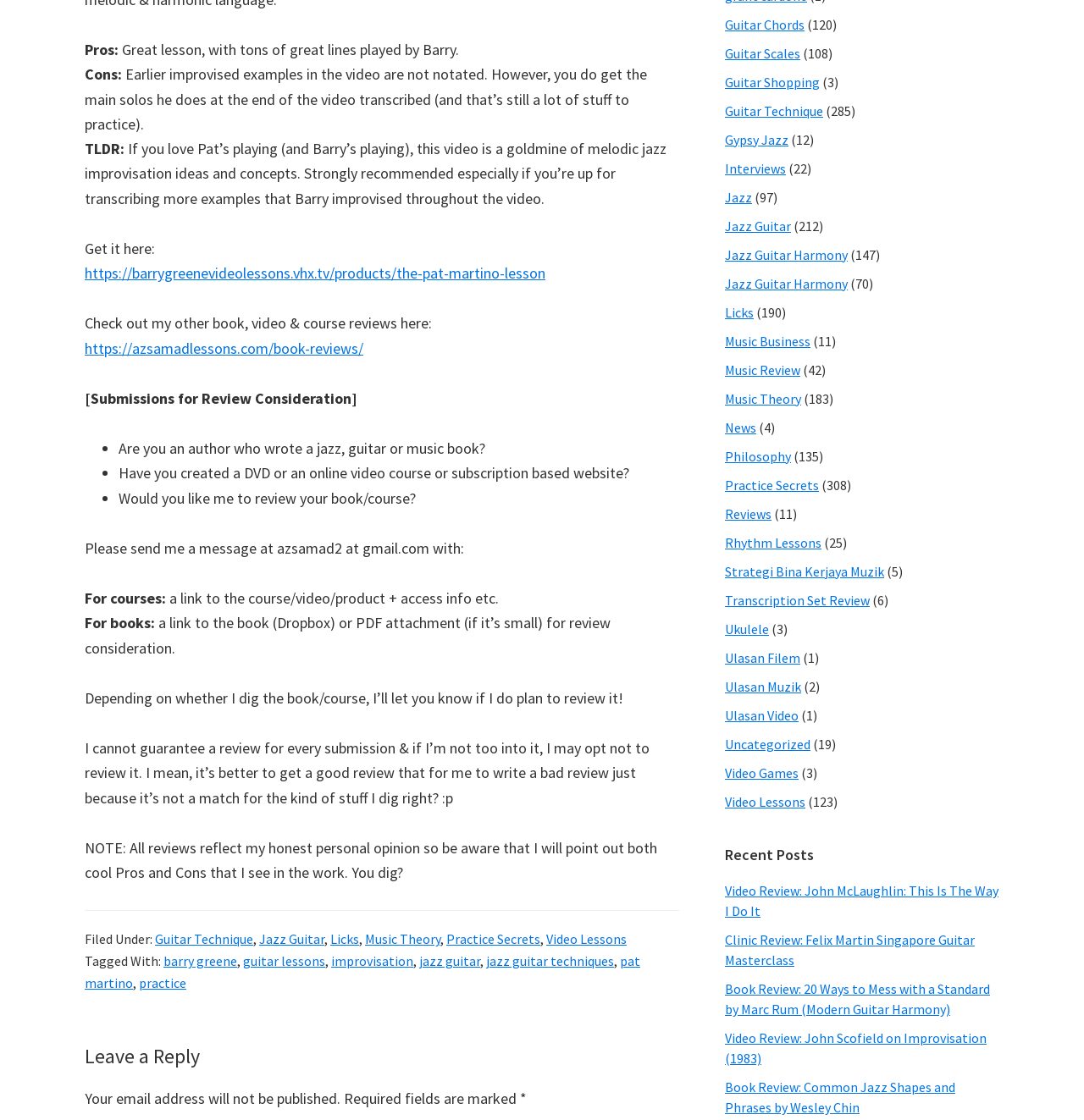What is the topic of the video lesson reviewed? Please answer the question using a single word or phrase based on the image.

Pat Martino